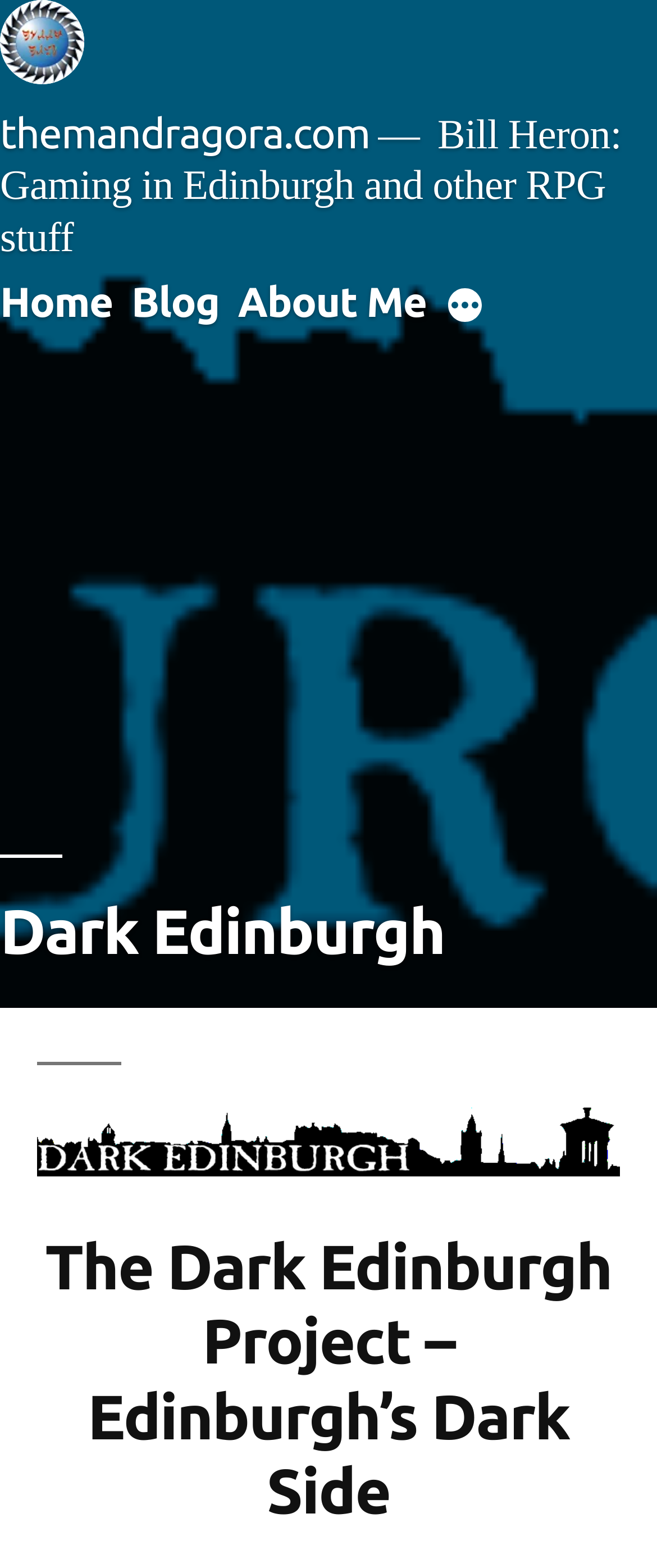What type of content is featured on the website?
Refer to the image and provide a one-word or short phrase answer.

RPG